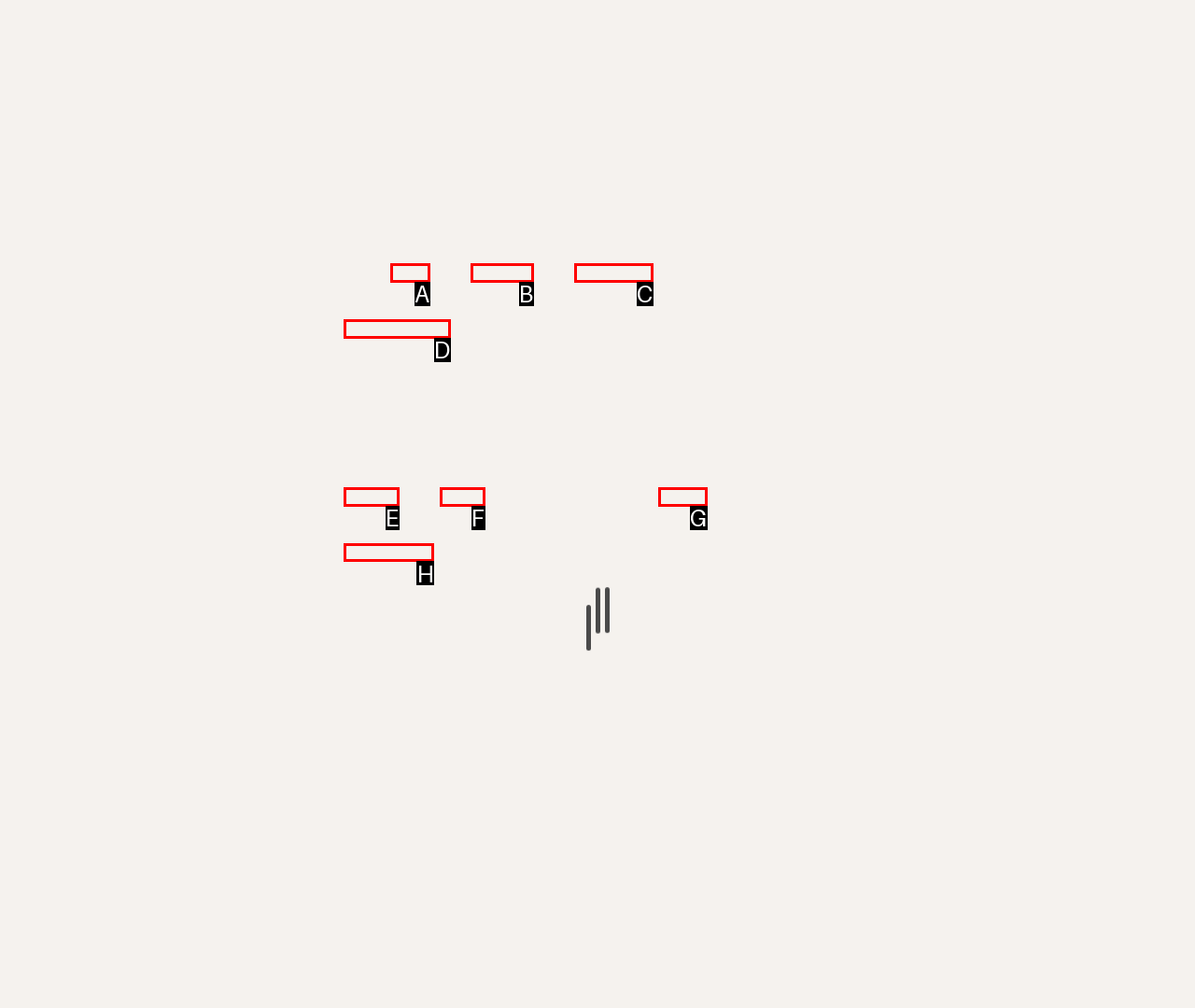Identify the correct UI element to click to achieve the task: Click on the 'WRITE FOR US' link.
Answer with the letter of the appropriate option from the choices given.

H